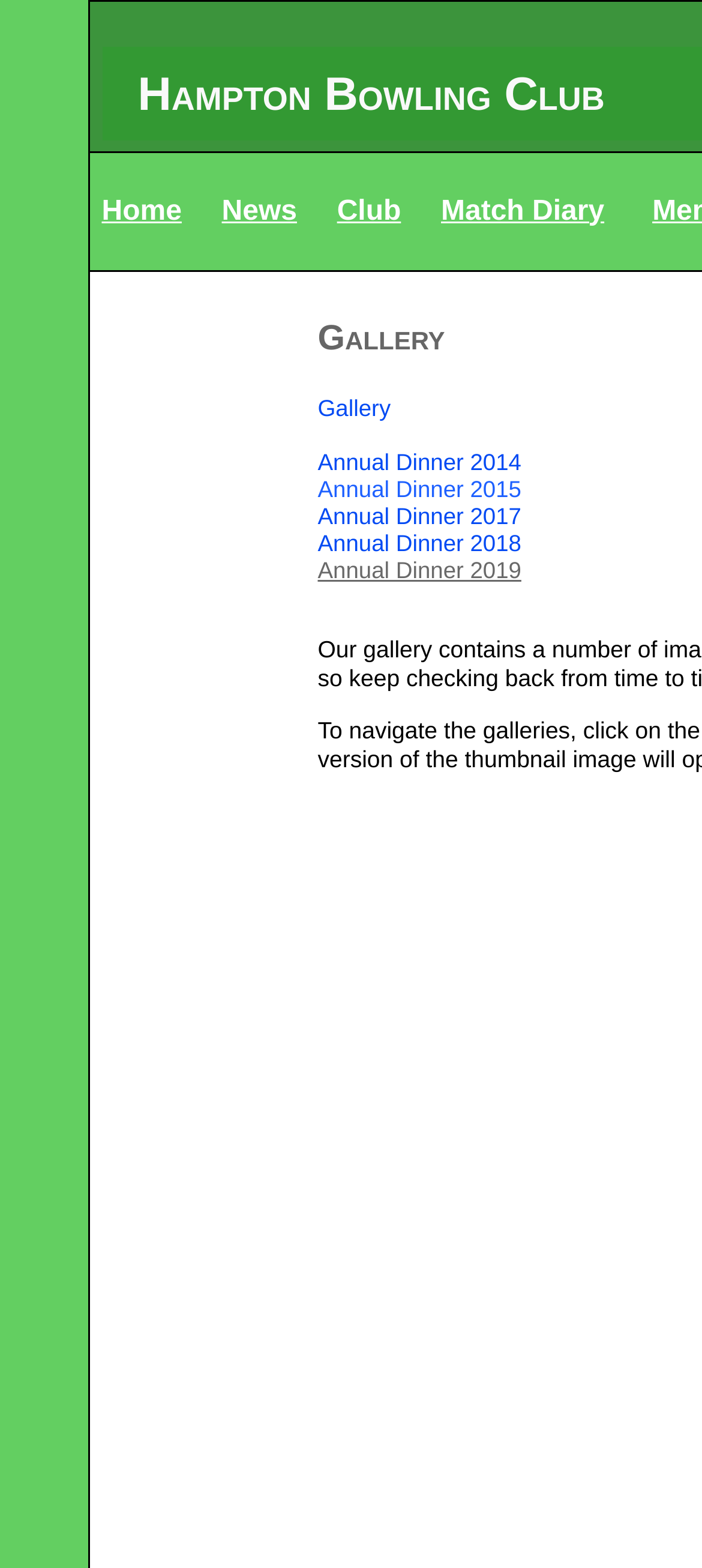How many main navigation links are there?
Respond with a short answer, either a single word or a phrase, based on the image.

5